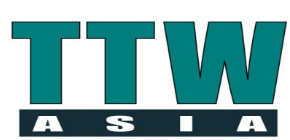What type of content is the publication likely to feature?
Give a detailed and exhaustive answer to the question.

The logo of 'TTW Asia' suggests that the publication is likely to feature content related to travel, tourism, or industry news targeted at the Asian market, given the use of strong, easily recognizable typography and the mention of 'ASIA' in the logo.